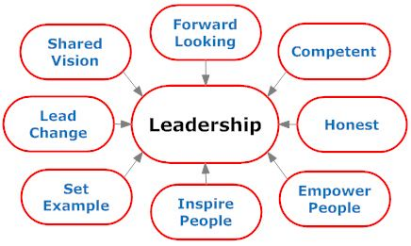Detail every significant feature and component of the image.

The image presents a conceptual diagram centered around the theme of "Leadership." It visually encapsulates key qualities and attributes associated with effective leadership, positioned around the central concept. The qualities highlighted include "Shared Vision," "Lead Change," "Set Example," "Inspire People," "Empower People," "Honest," "Competent," and "Forward Looking." Each attribute is contained within an oval shape, emphasizing the interconnectedness of these traits in fostering strong leadership. This diagram serves as a motivational tool, outlining the essential characteristics that leaders should embody to drive success within their organizations.